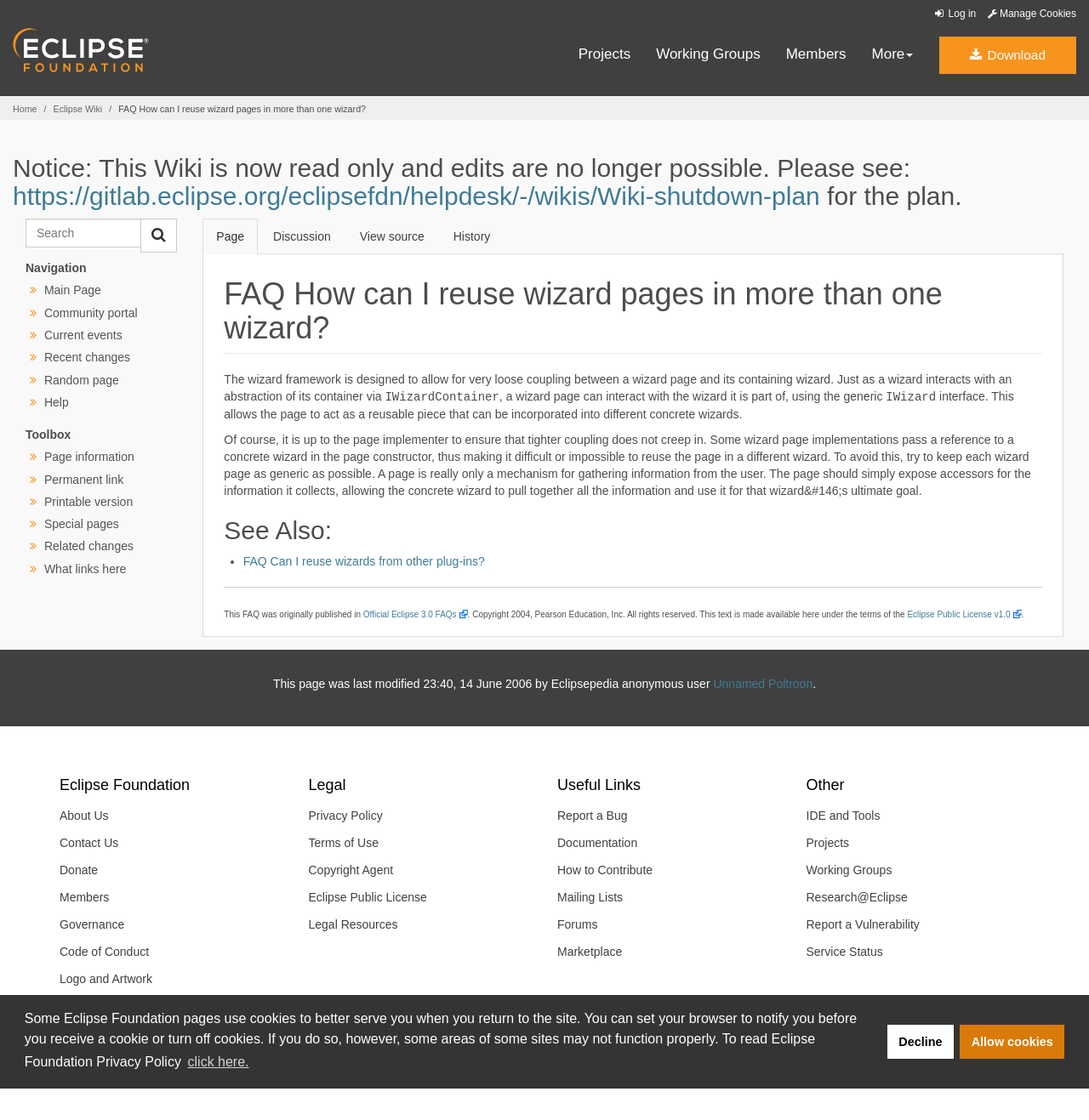Please locate and generate the primary heading on this webpage.

FAQ How can I reuse wizard pages in more than one wizard?